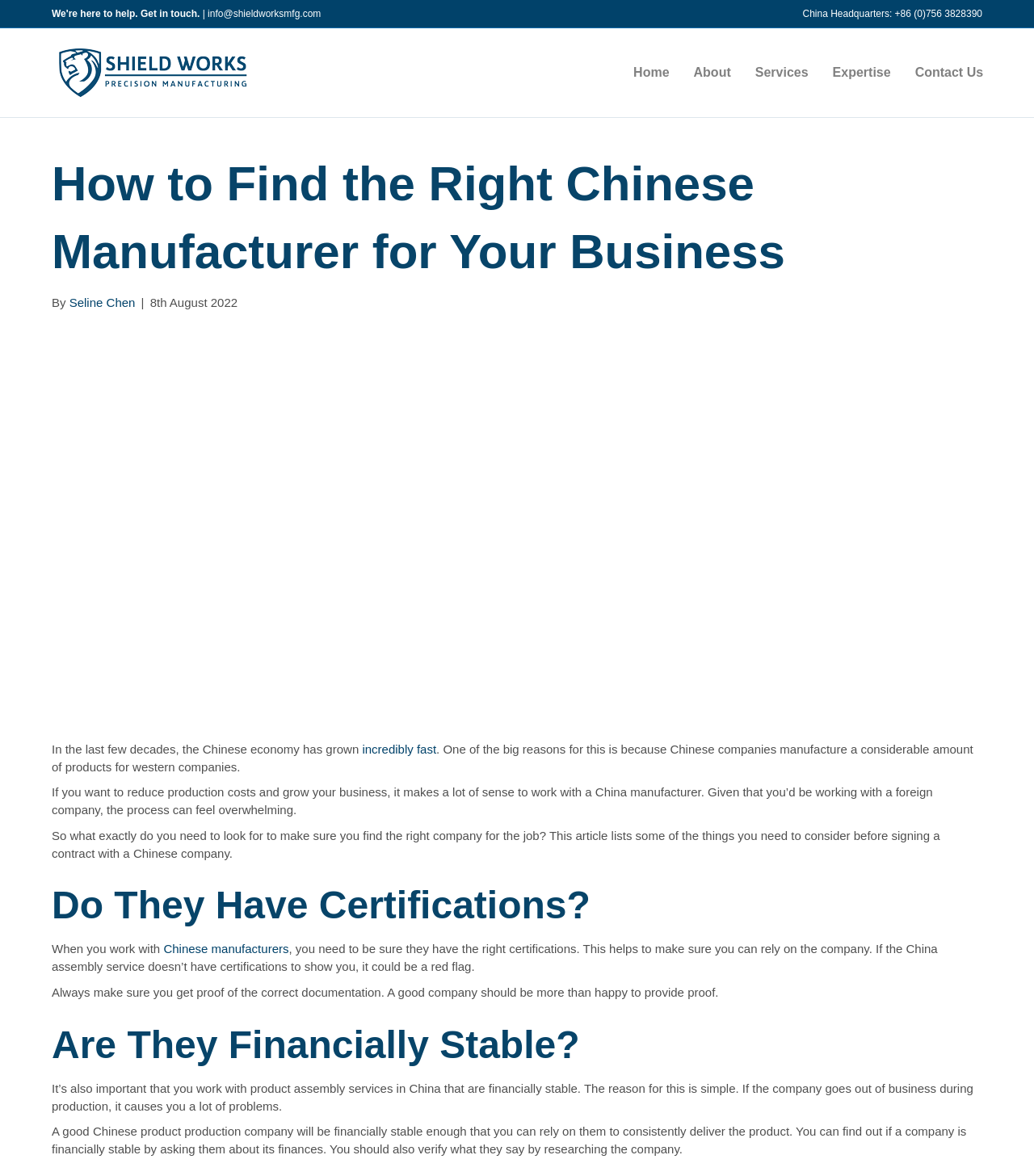Identify the bounding box coordinates for the UI element mentioned here: "alt="Shield Works - Precision Manufacturing"". Provide the coordinates as four float values between 0 and 1, i.e., [left, top, right, bottom].

[0.05, 0.055, 0.245, 0.067]